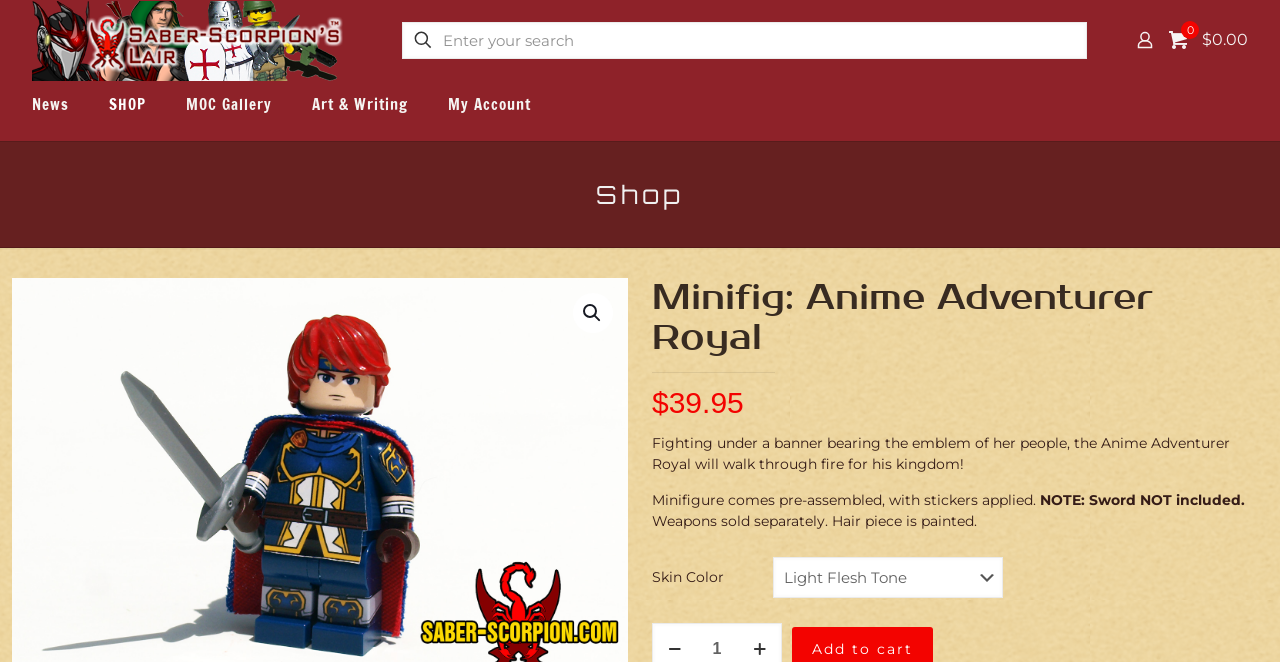Find the bounding box coordinates of the area that needs to be clicked in order to achieve the following instruction: "View cart". The coordinates should be specified as four float numbers between 0 and 1, i.e., [left, top, right, bottom].

[0.912, 0.045, 0.979, 0.076]